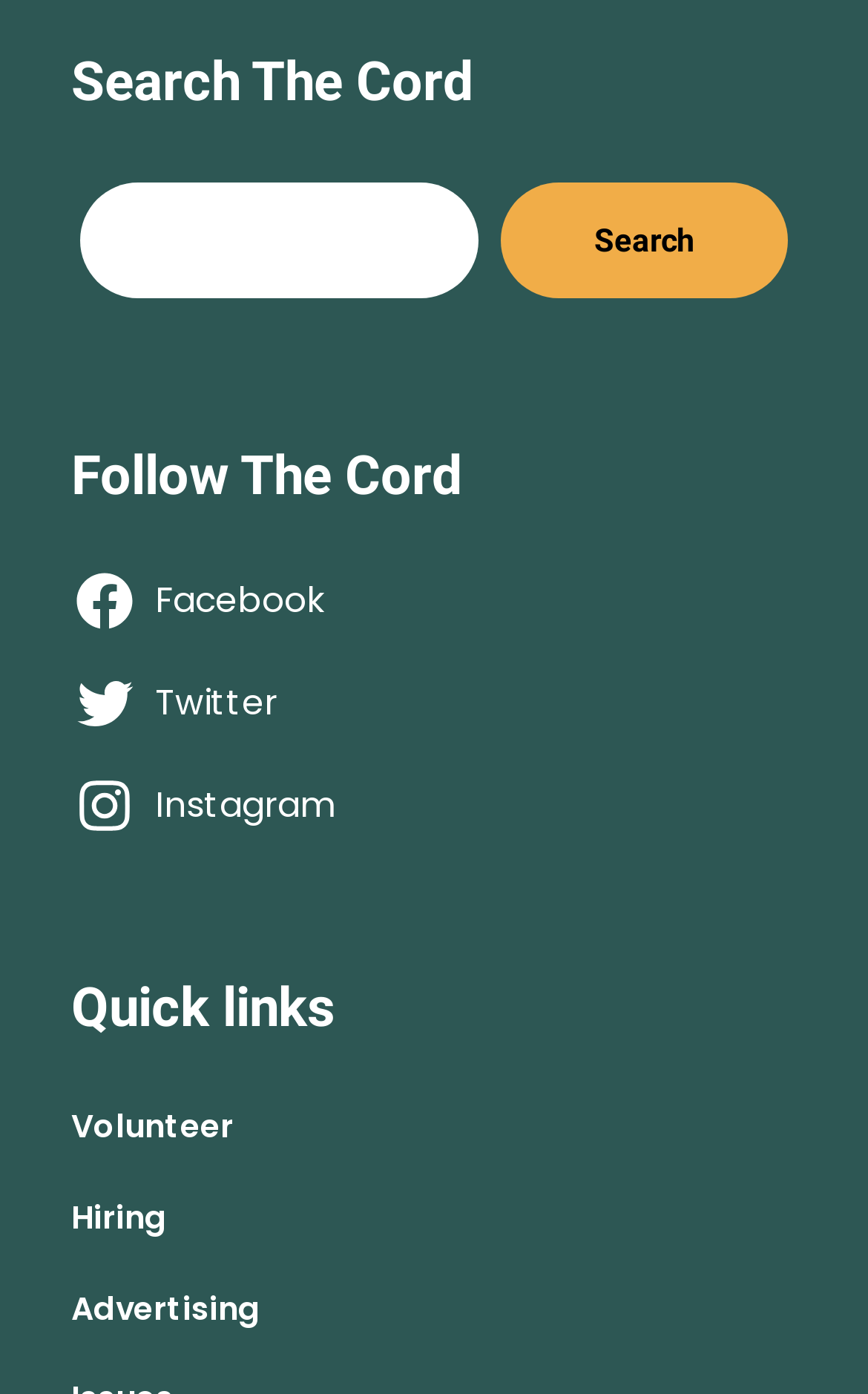Please look at the image and answer the question with a detailed explanation: What is the purpose of the search box?

The search box is located at the top of the webpage, and it has a heading 'Search The Cord' above it, indicating that the purpose of the search box is to search for something related to 'The Cord'.